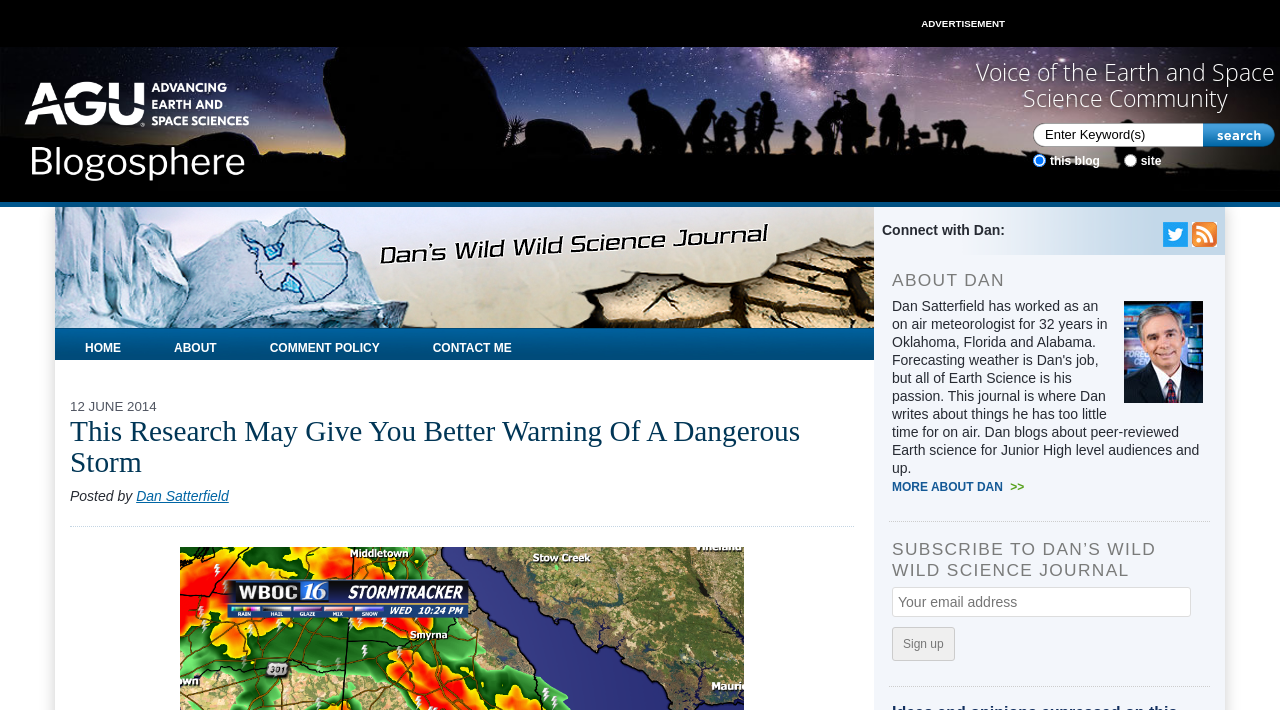Pinpoint the bounding box coordinates of the element to be clicked to execute the instruction: "Search for a keyword".

[0.816, 0.178, 0.934, 0.203]